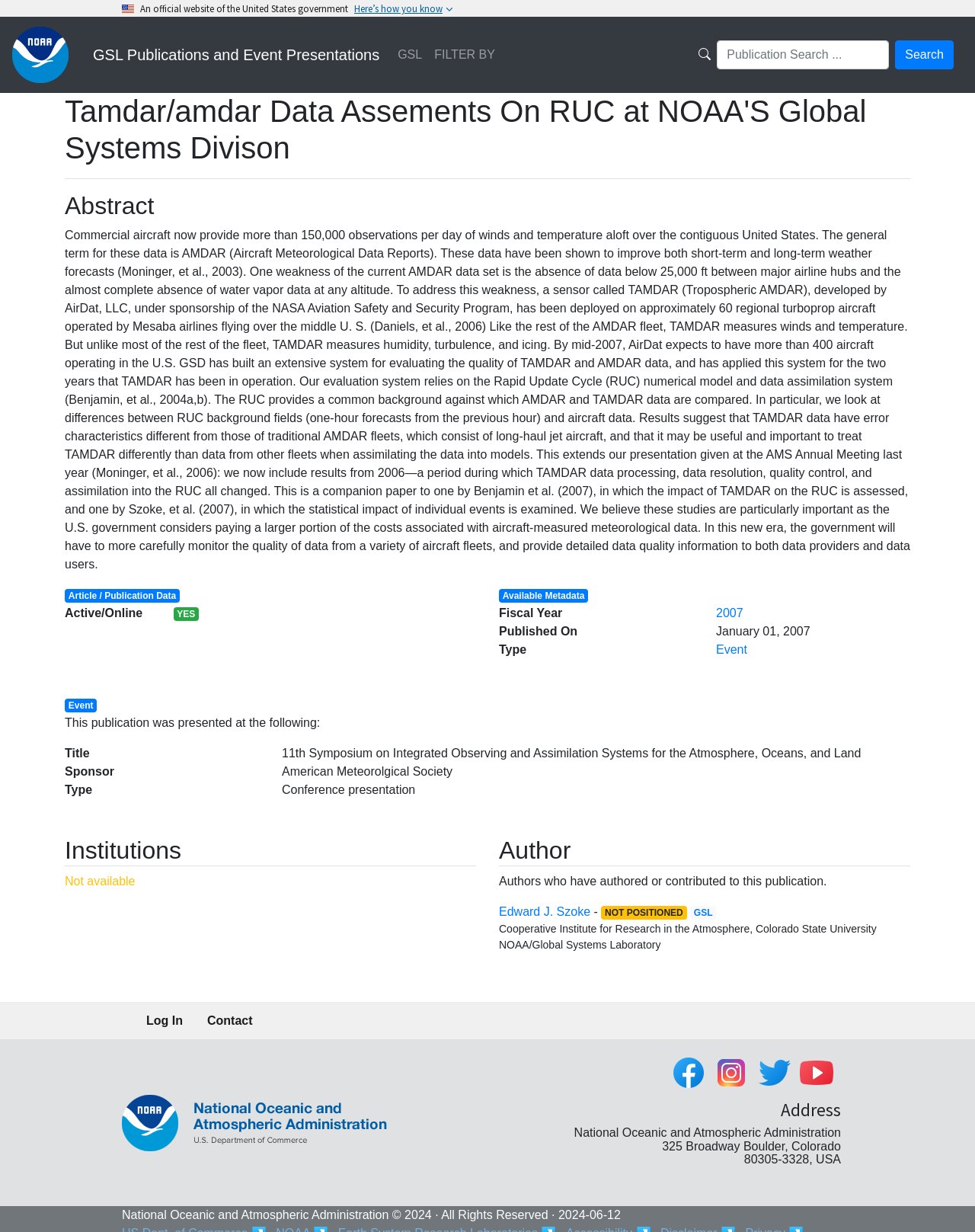Please provide the bounding box coordinates for the UI element as described: "All Posts". The coordinates must be four floats between 0 and 1, represented as [left, top, right, bottom].

None